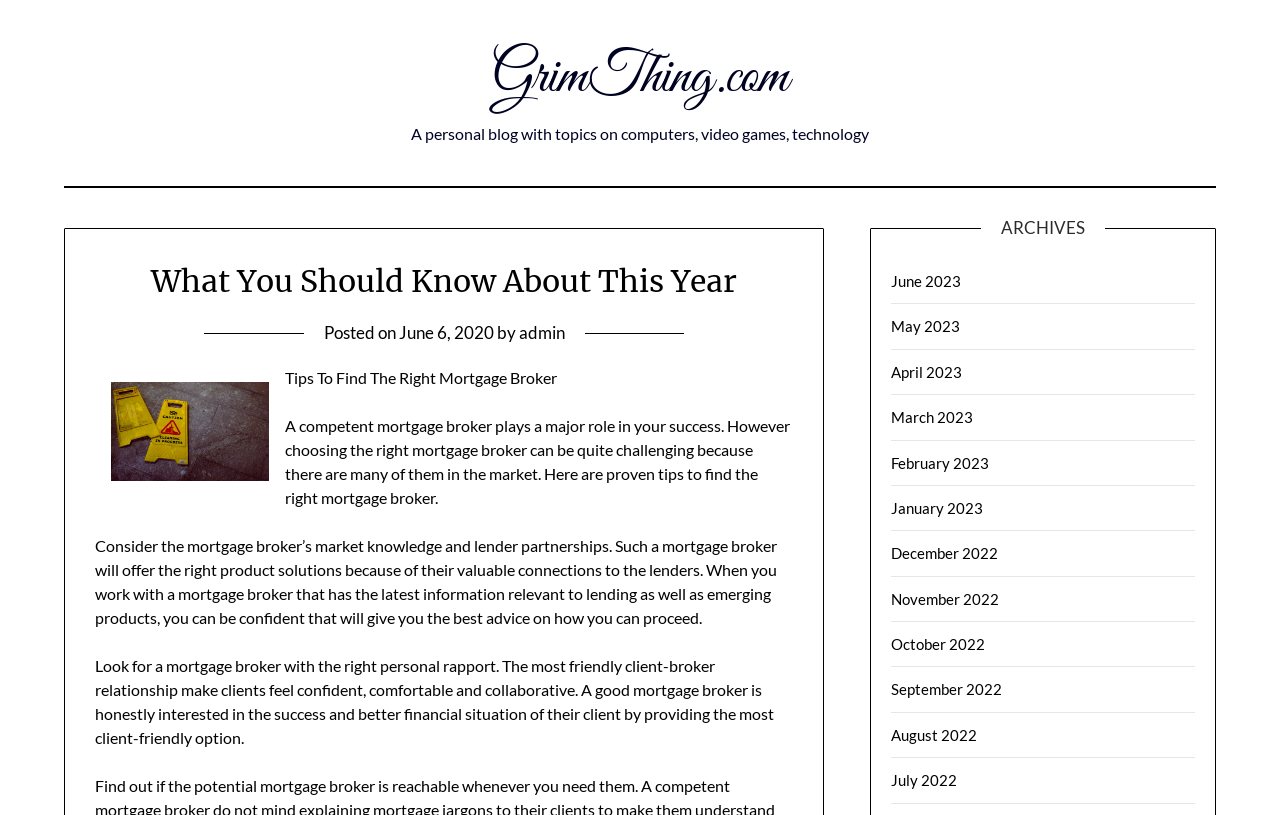Could you find the bounding box coordinates of the clickable area to complete this instruction: "read the article by admin"?

[0.405, 0.396, 0.441, 0.421]